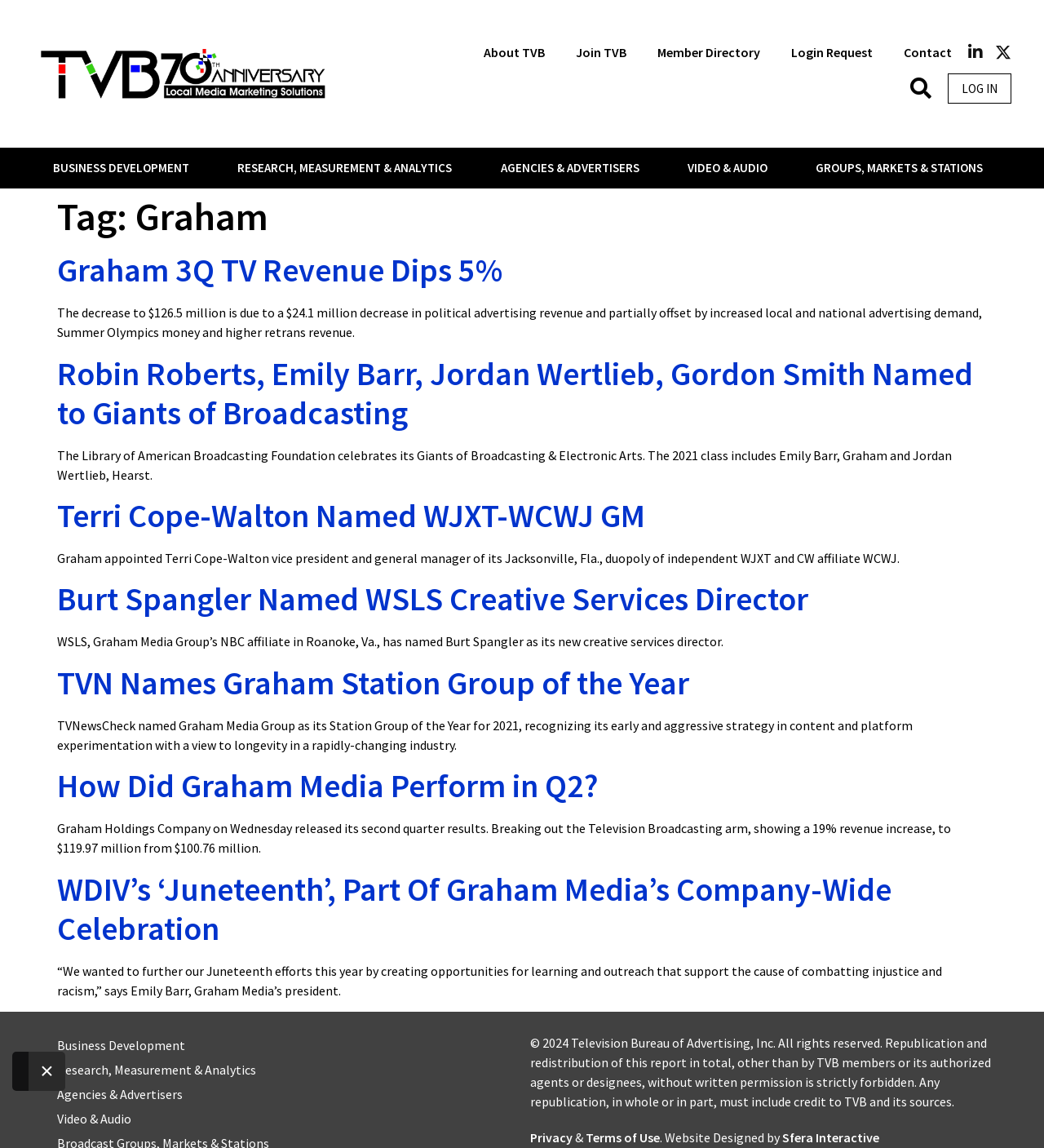Can you pinpoint the bounding box coordinates for the clickable element required for this instruction: "Visit the About TVB page"? The coordinates should be four float numbers between 0 and 1, i.e., [left, top, right, bottom].

[0.448, 0.038, 0.537, 0.053]